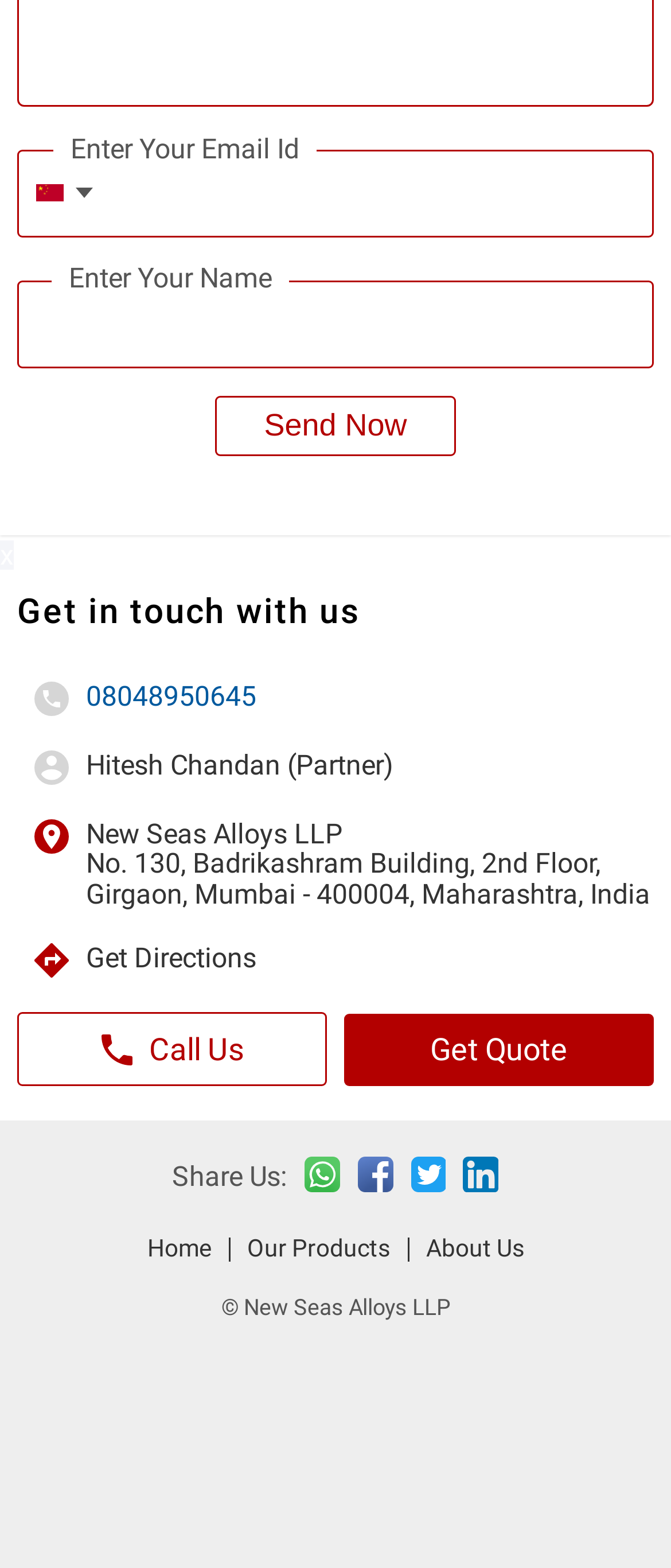Find the bounding box of the UI element described as: "Home". The bounding box coordinates should be given as four float values between 0 and 1, i.e., [left, top, right, bottom].

[0.219, 0.788, 0.34, 0.805]